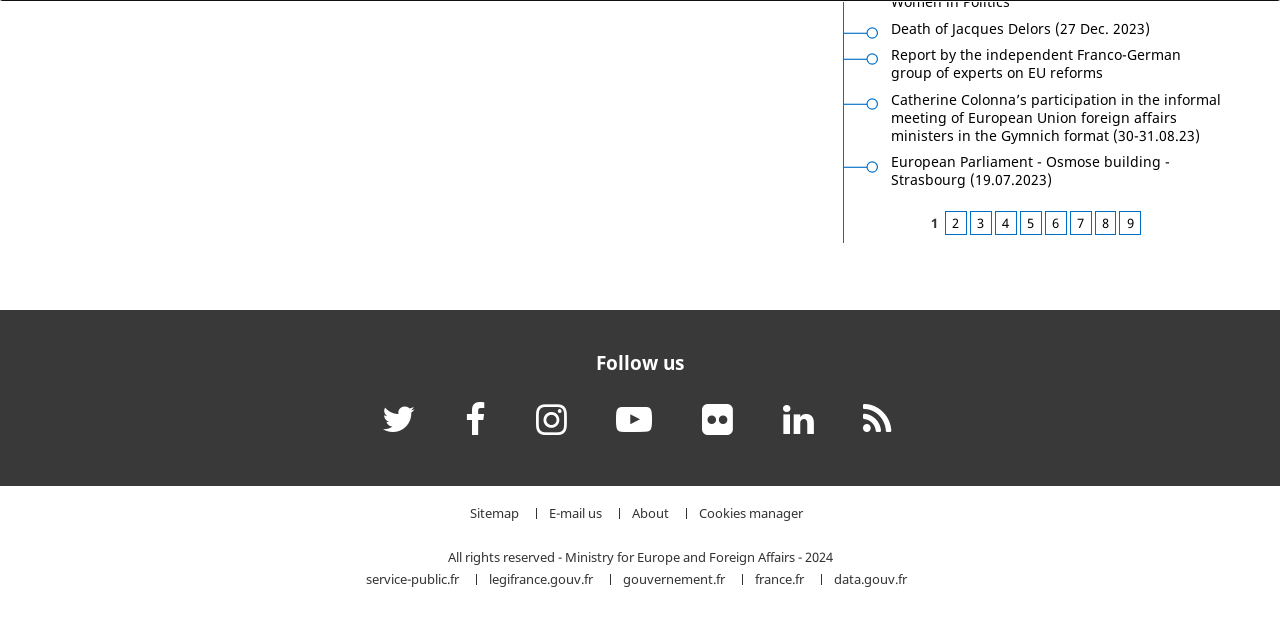Give the bounding box coordinates for this UI element: "Cookies manager". The coordinates should be four float numbers between 0 and 1, arranged as [left, top, right, bottom].

[0.546, 0.807, 0.628, 0.824]